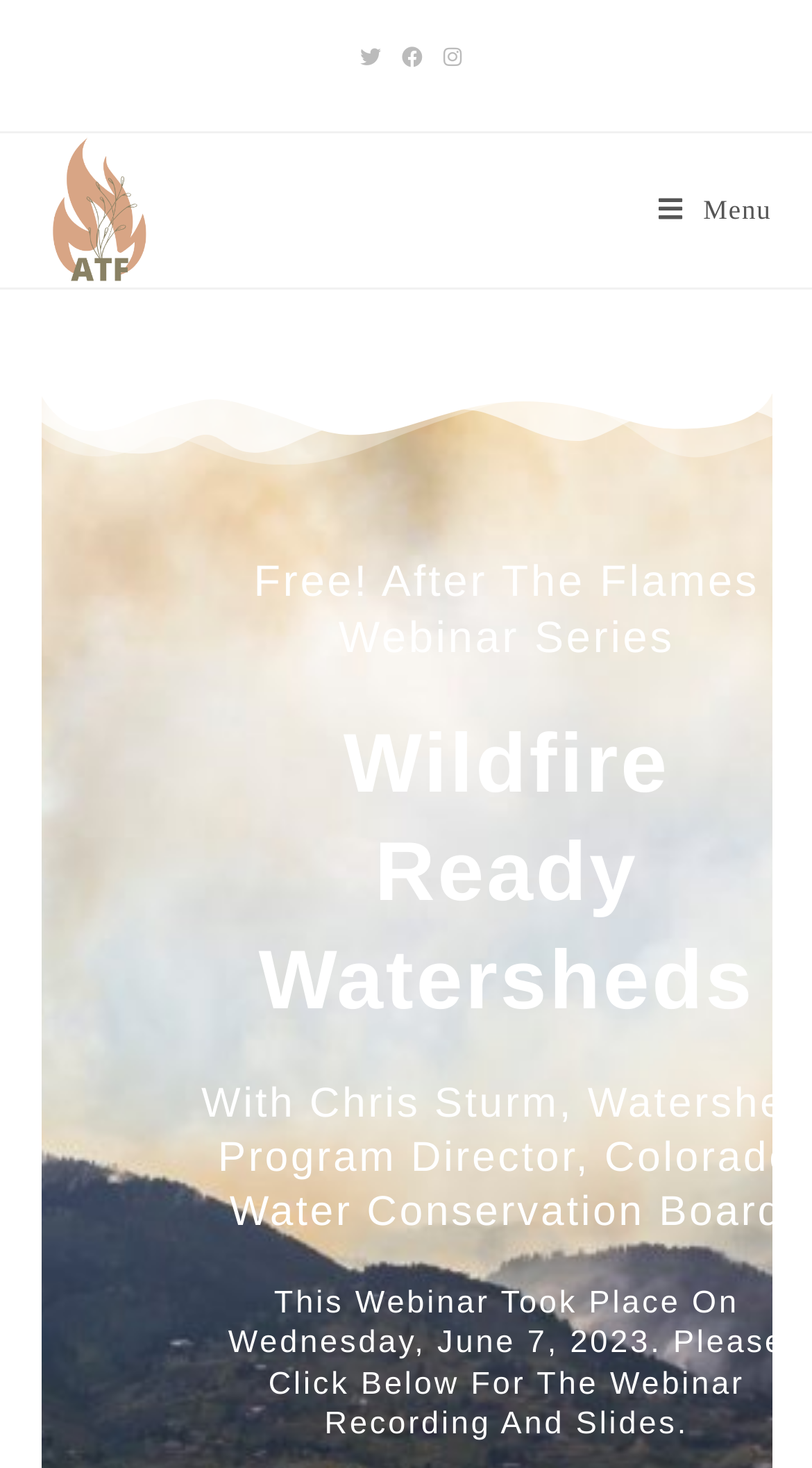Locate and provide the bounding box coordinates for the HTML element that matches this description: "Menu Close".

[0.811, 0.091, 0.95, 0.196]